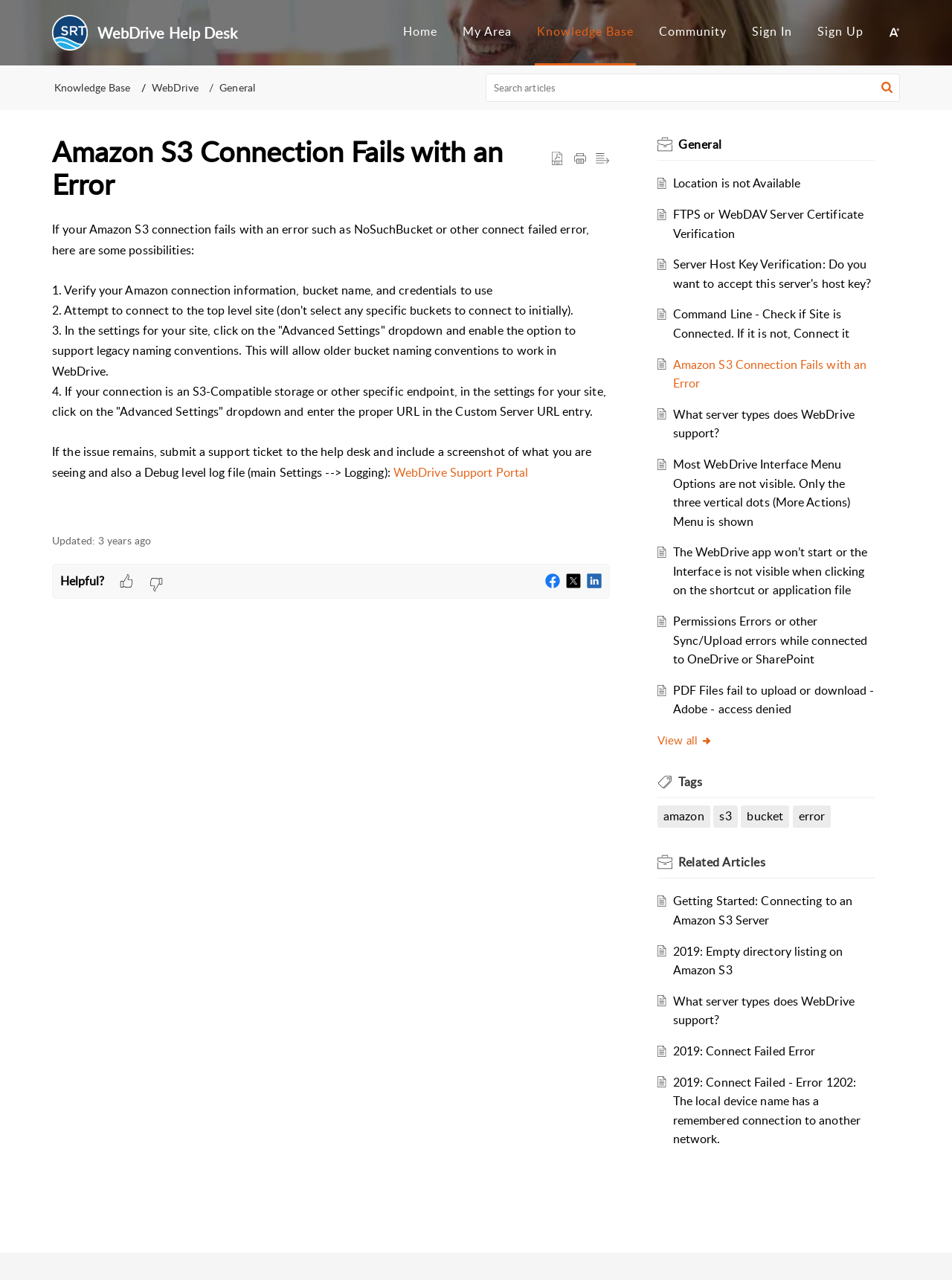What is the purpose of this webpage?
Look at the image and provide a detailed response to the question.

Based on the content of the webpage, it appears to be a troubleshooting guide for users who are experiencing issues with their Amazon S3 connection. The webpage provides a list of possible solutions to common errors, such as verifying connection information and enabling legacy naming conventions.